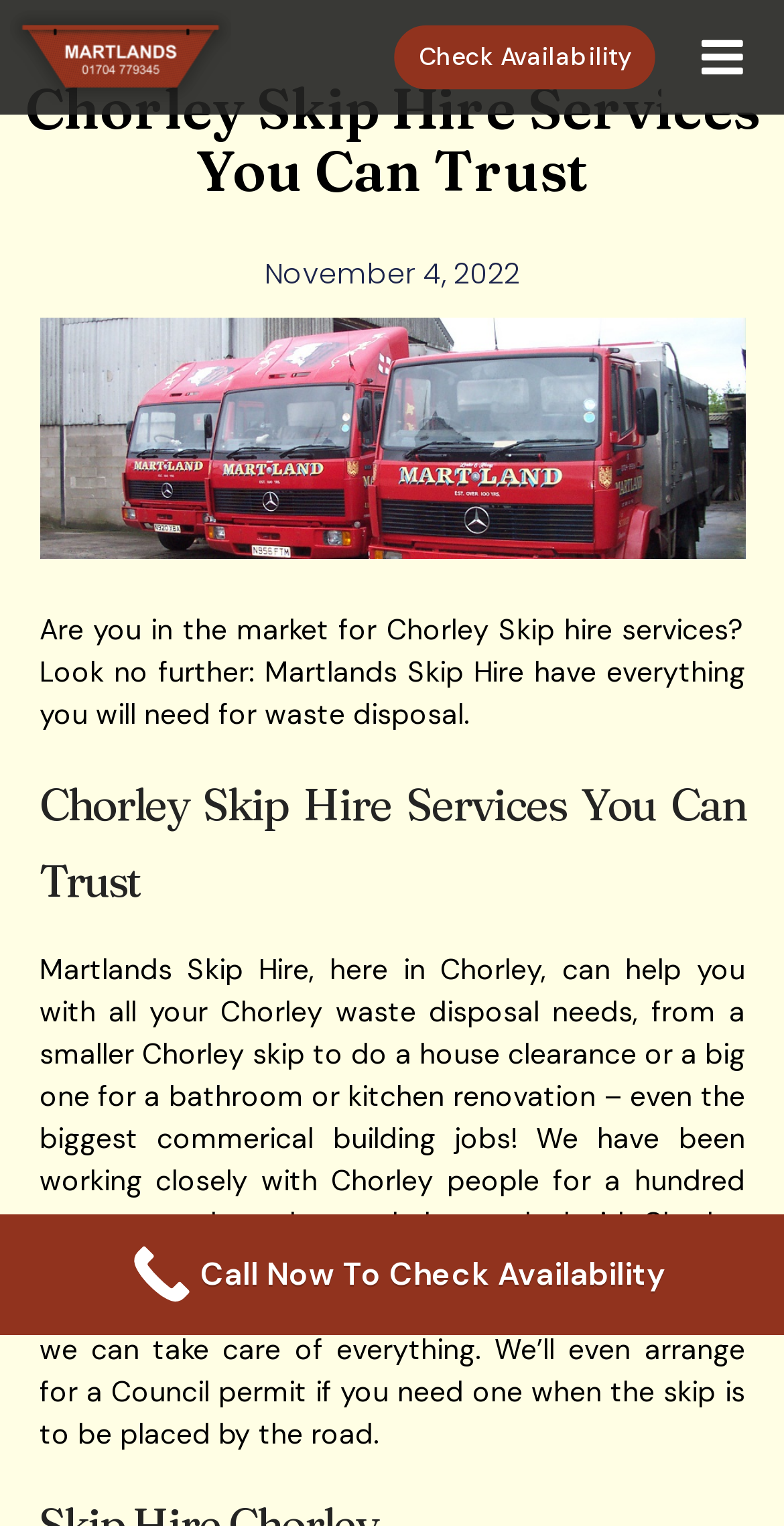What is the company name?
Refer to the image and offer an in-depth and detailed answer to the question.

I found the company name by looking at the logo link at the top left corner of the webpage, which is described as 'logo-martlands-shadow'. This suggests that the company name is Martlands Skip Hire.